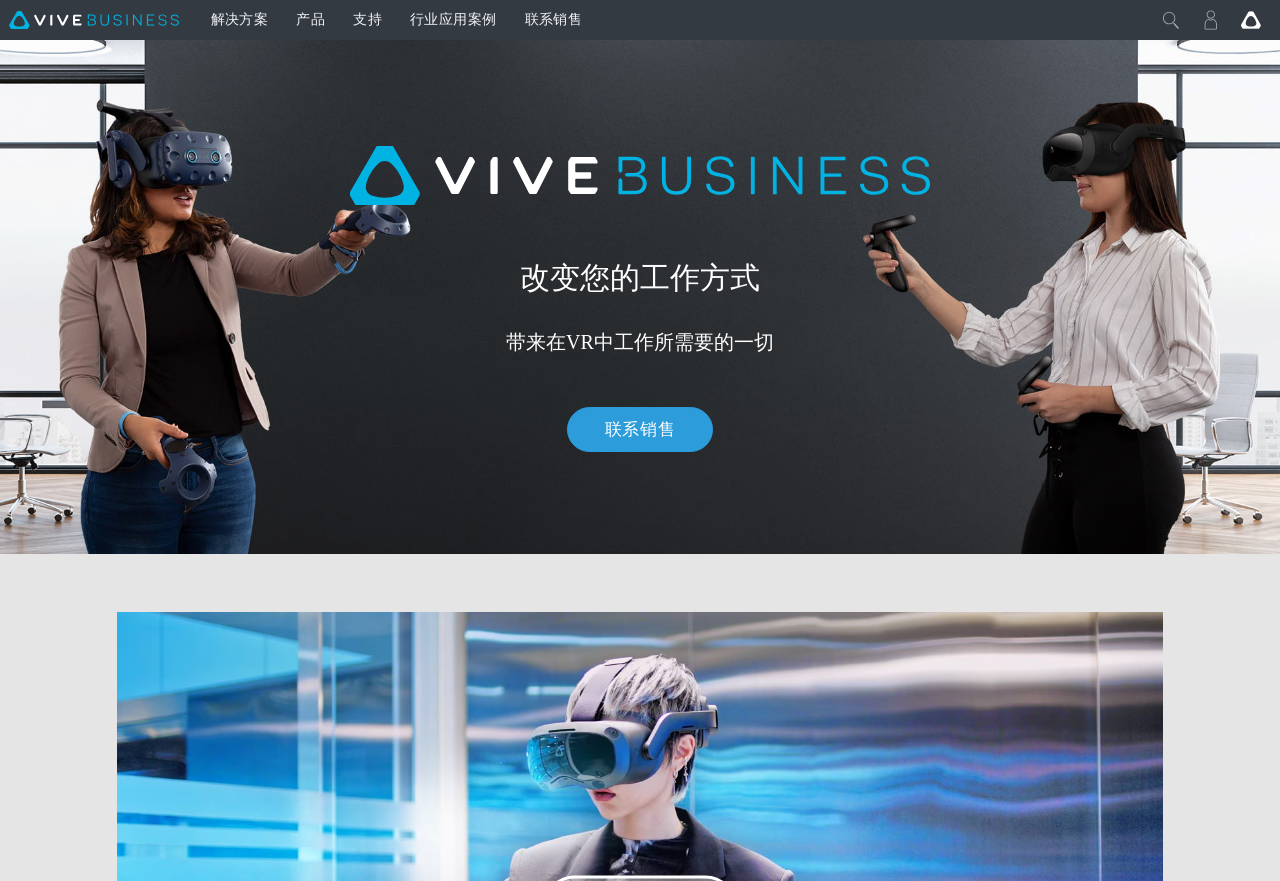Please use the details from the image to answer the following question comprehensively:
How can I contact the sales team?

There are two links '联系销售' on the webpage, one at the top navigation bar and another in the main content area, which suggests that users can click on either of these links to contact the sales team.